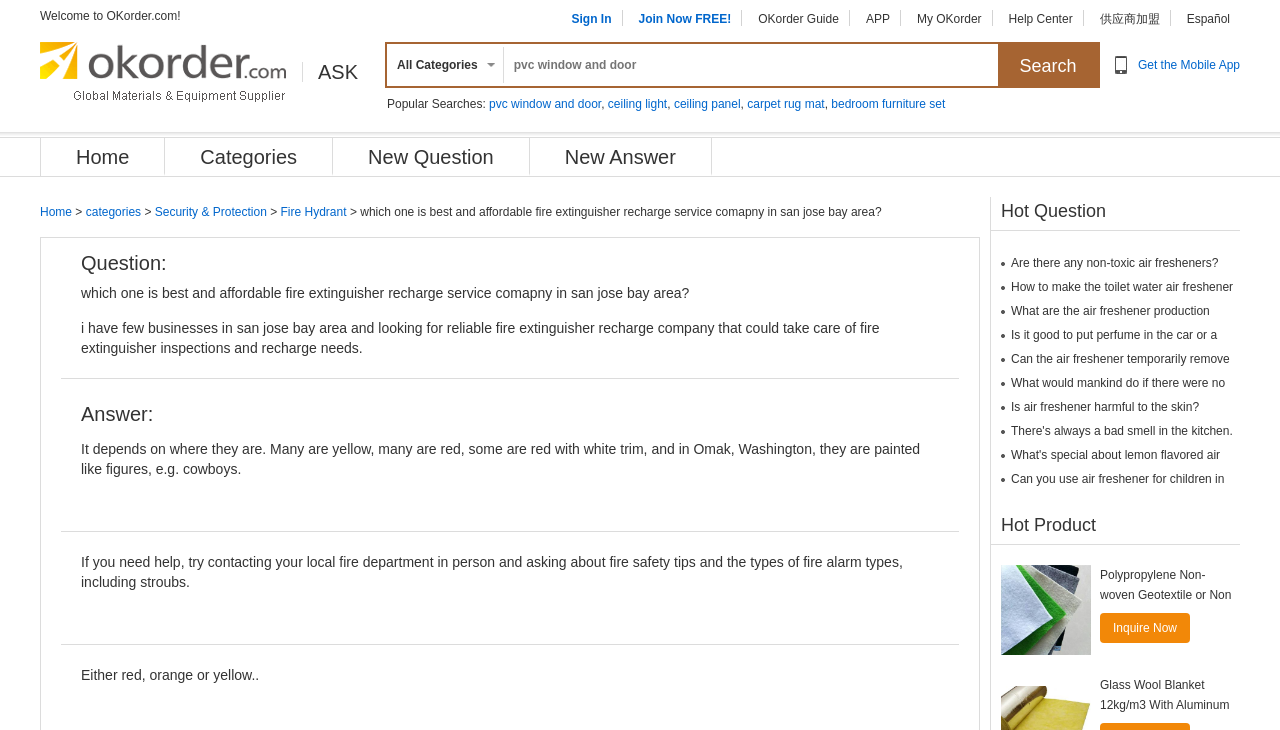Please predict the bounding box coordinates (top-left x, top-left y, bottom-right x, bottom-right y) for the UI element in the screenshot that fits the description: ceiling light

[0.475, 0.133, 0.521, 0.152]